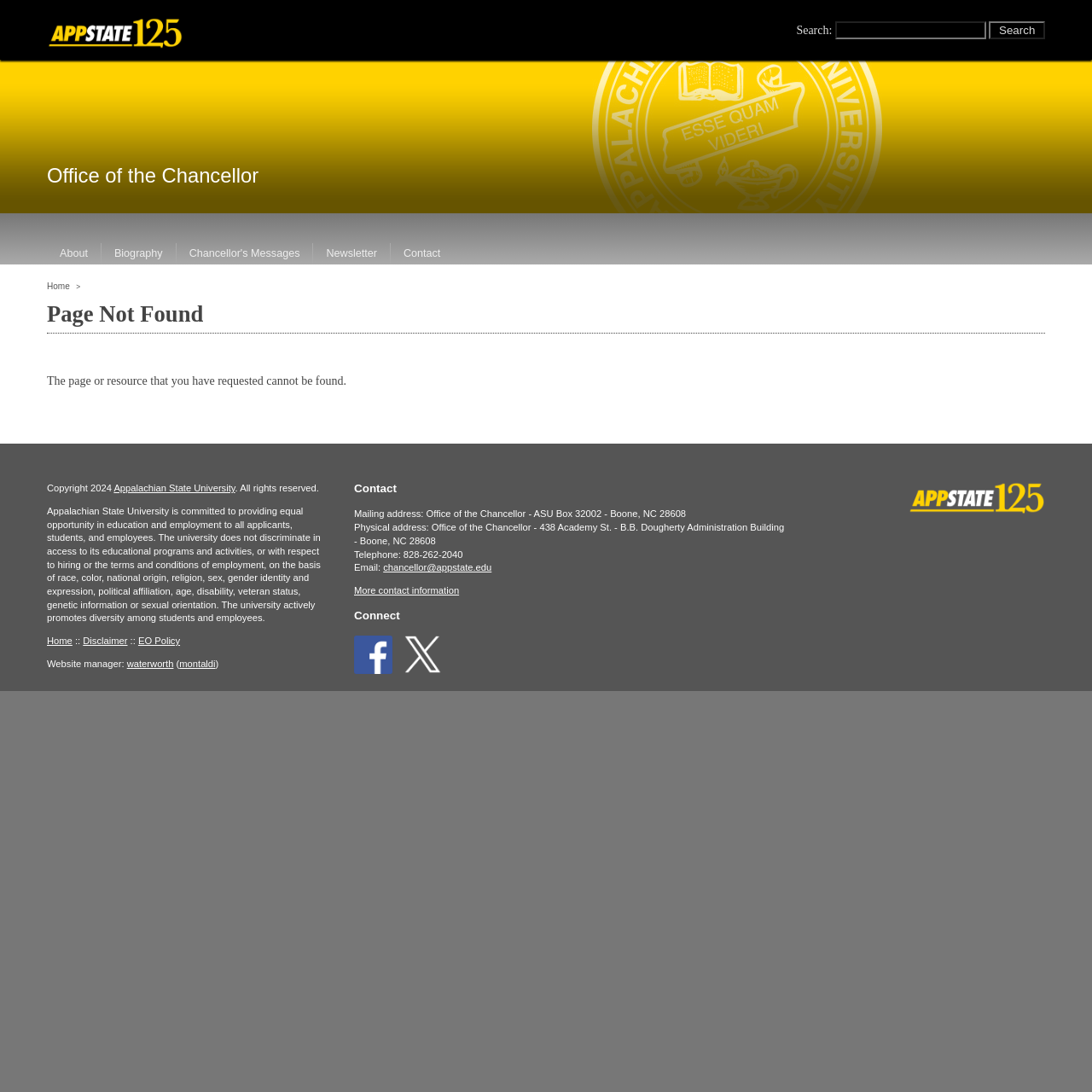What is the chancellor's email address?
Look at the image and answer the question with a single word or phrase.

chancellor@appstate.edu